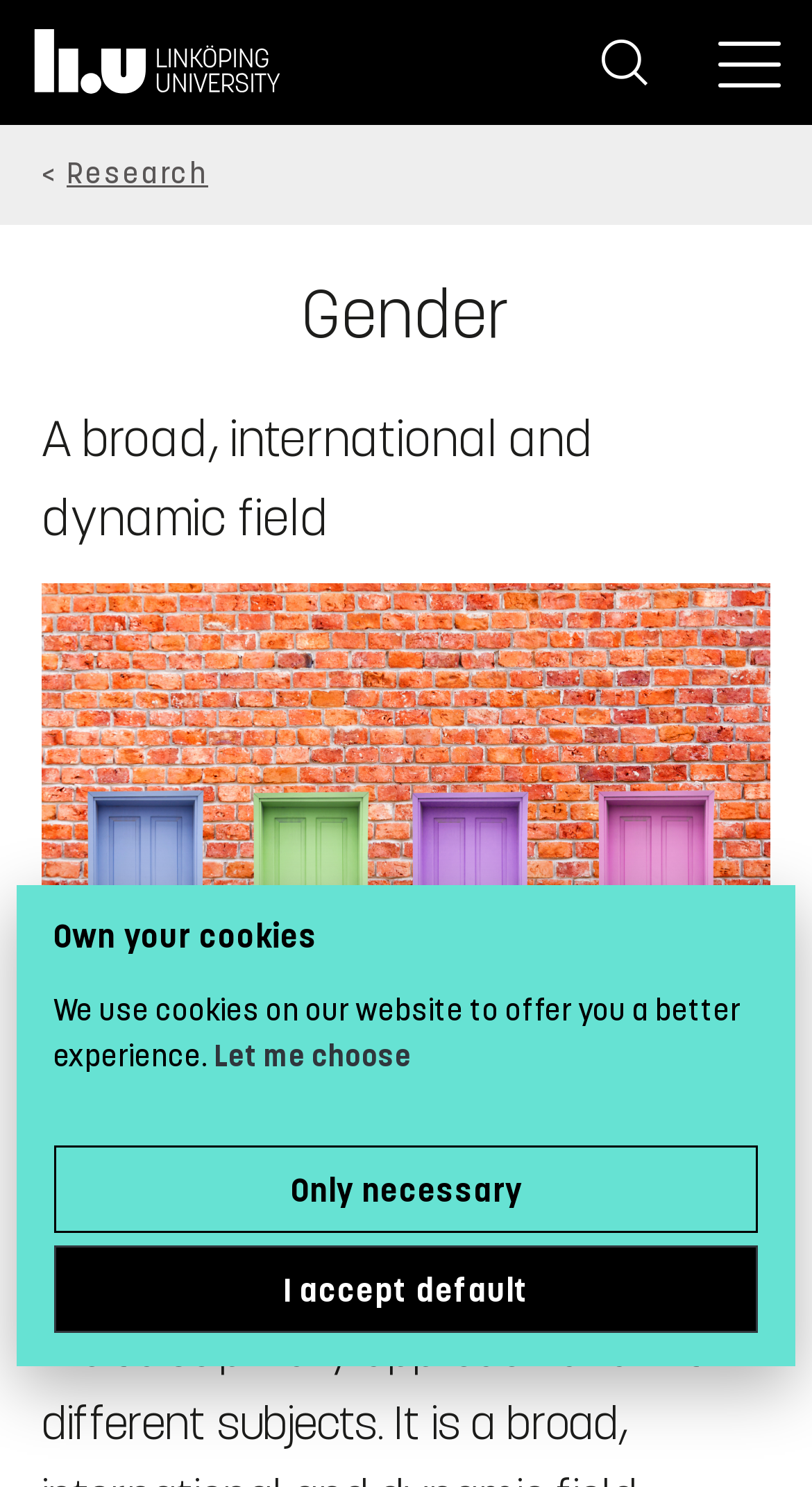Provide an in-depth caption for the webpage.

The webpage is about gender research at Linköping University, with a focus on its multidisciplinary approach and international scope. At the top of the page, there is a search button and a menu button, situated on the right side. On the left side, there is a "Home" link. Below these elements, a navigation bar displays a breadcrumb trail, which includes a "Research" link.

The main content of the page is divided into sections. The first section has a heading that reads "Gender" and a subheading that describes it as "A broad, international and dynamic field". Below this heading, there is a large image that takes up most of the width of the page, depicting colorful doors.

Further down the page, a dialog box appears with a heading "Own your cookies" and a message explaining the use of cookies on the website. The dialog box provides three buttons: "Let me choose", "I accept default", and "Only necessary", allowing users to customize their cookie preferences.

Overall, the webpage has a clean and organized layout, with clear headings and concise text, making it easy to navigate and understand.